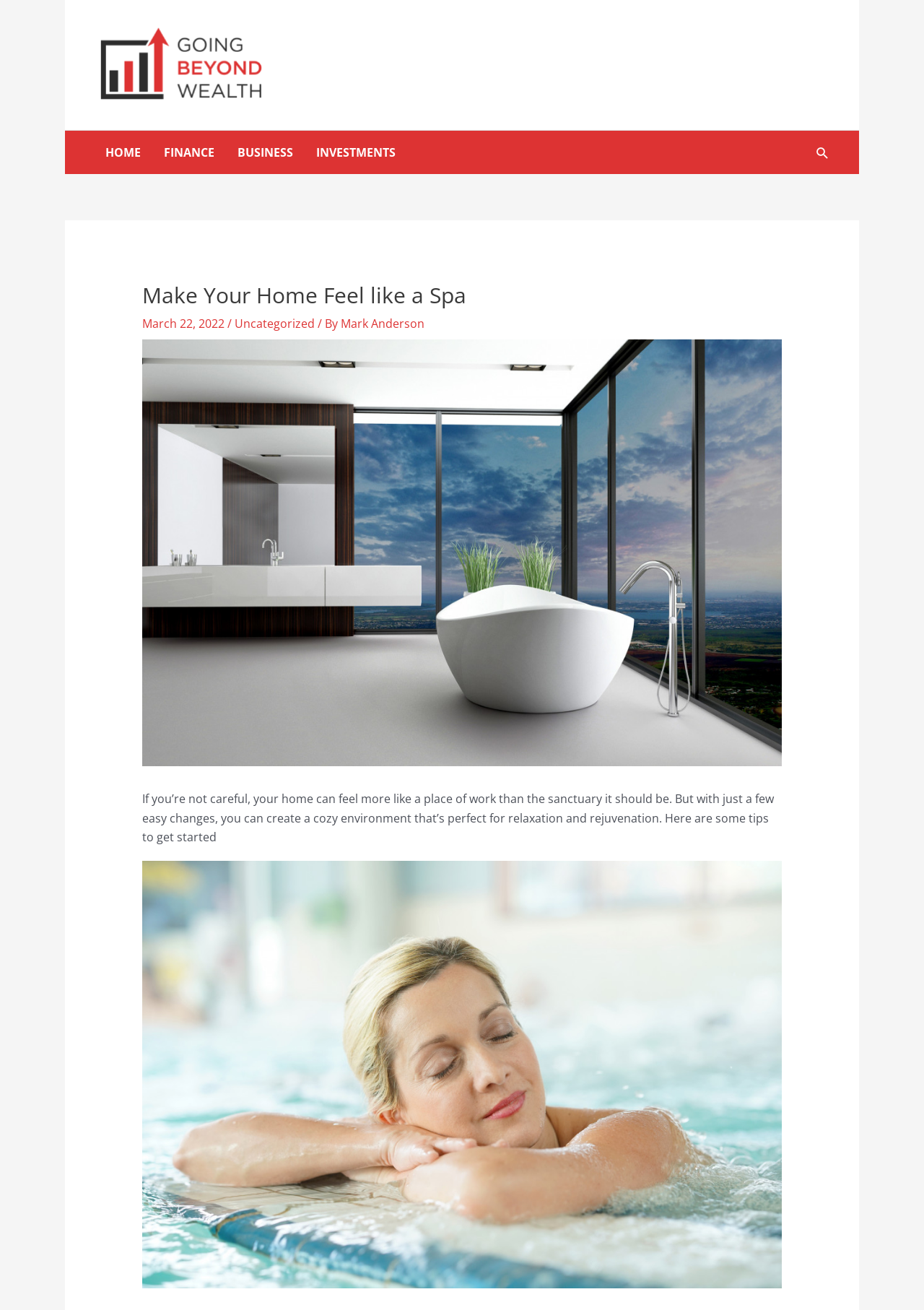How many main categories are in the top navigation menu?
Please provide a single word or phrase based on the screenshot.

4